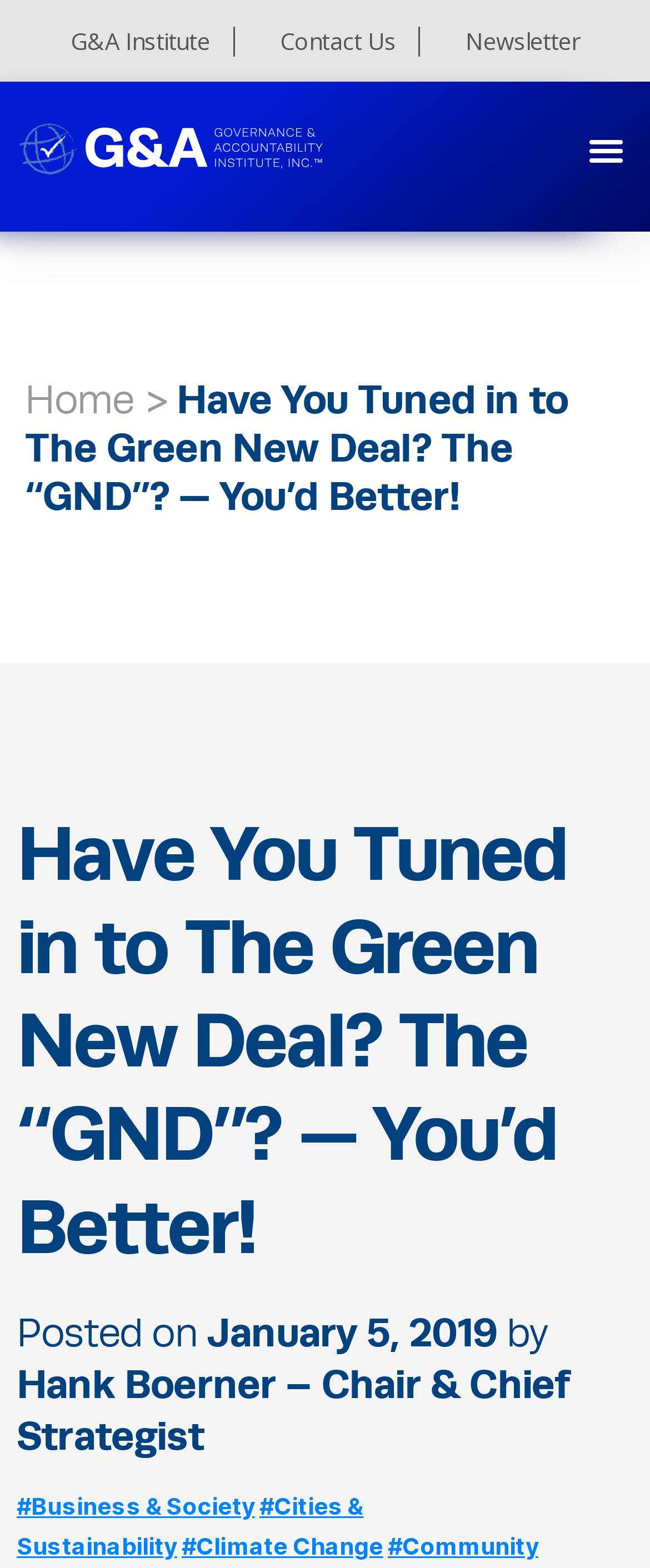Find the bounding box coordinates of the element to click in order to complete this instruction: "Open the Menu Toggle button". The bounding box coordinates must be four float numbers between 0 and 1, denoted as [left, top, right, bottom].

[0.89, 0.078, 0.974, 0.113]